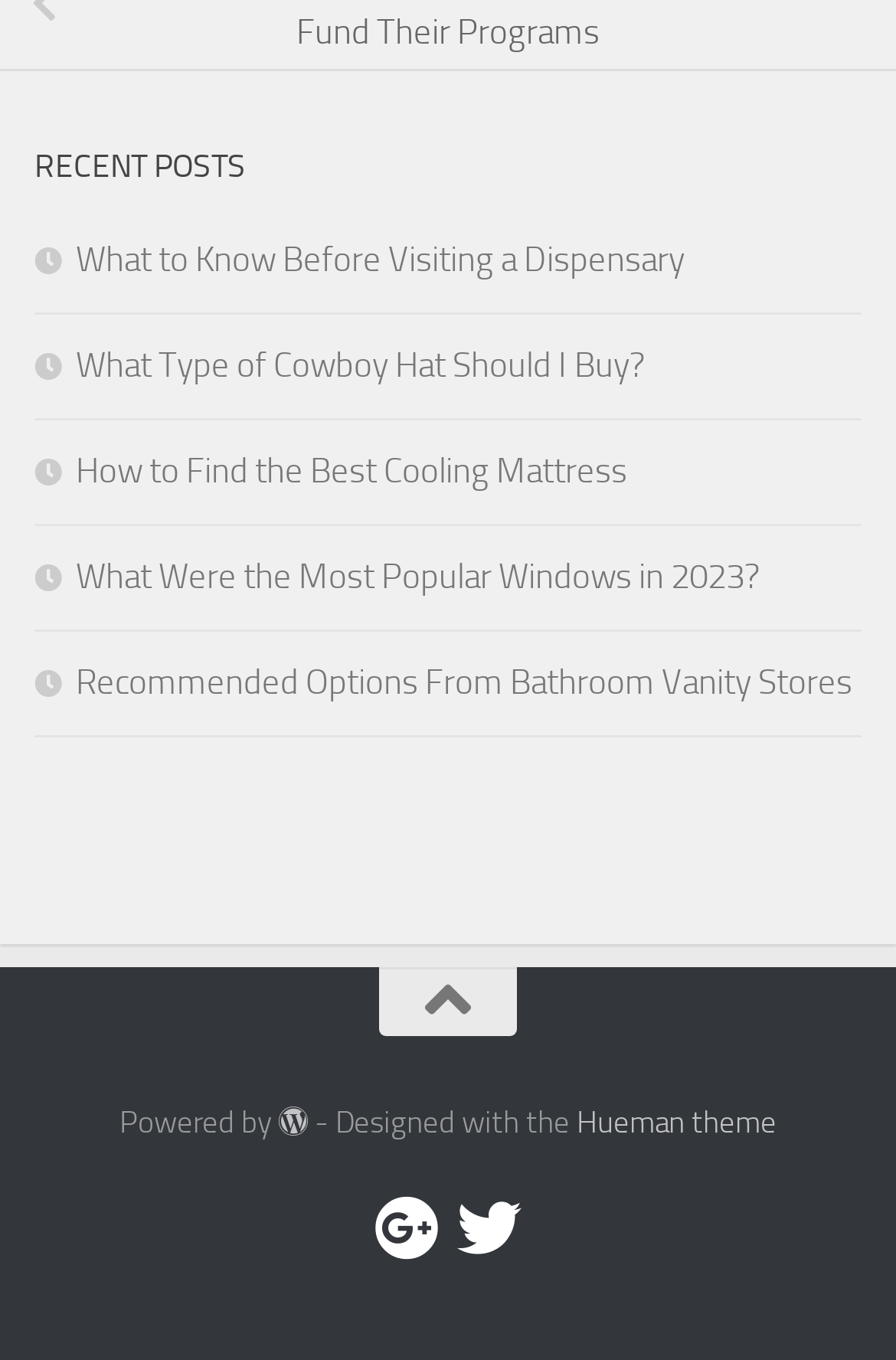Show the bounding box coordinates of the region that should be clicked to follow the instruction: "Explore options from bathroom vanity stores."

[0.038, 0.487, 0.951, 0.518]